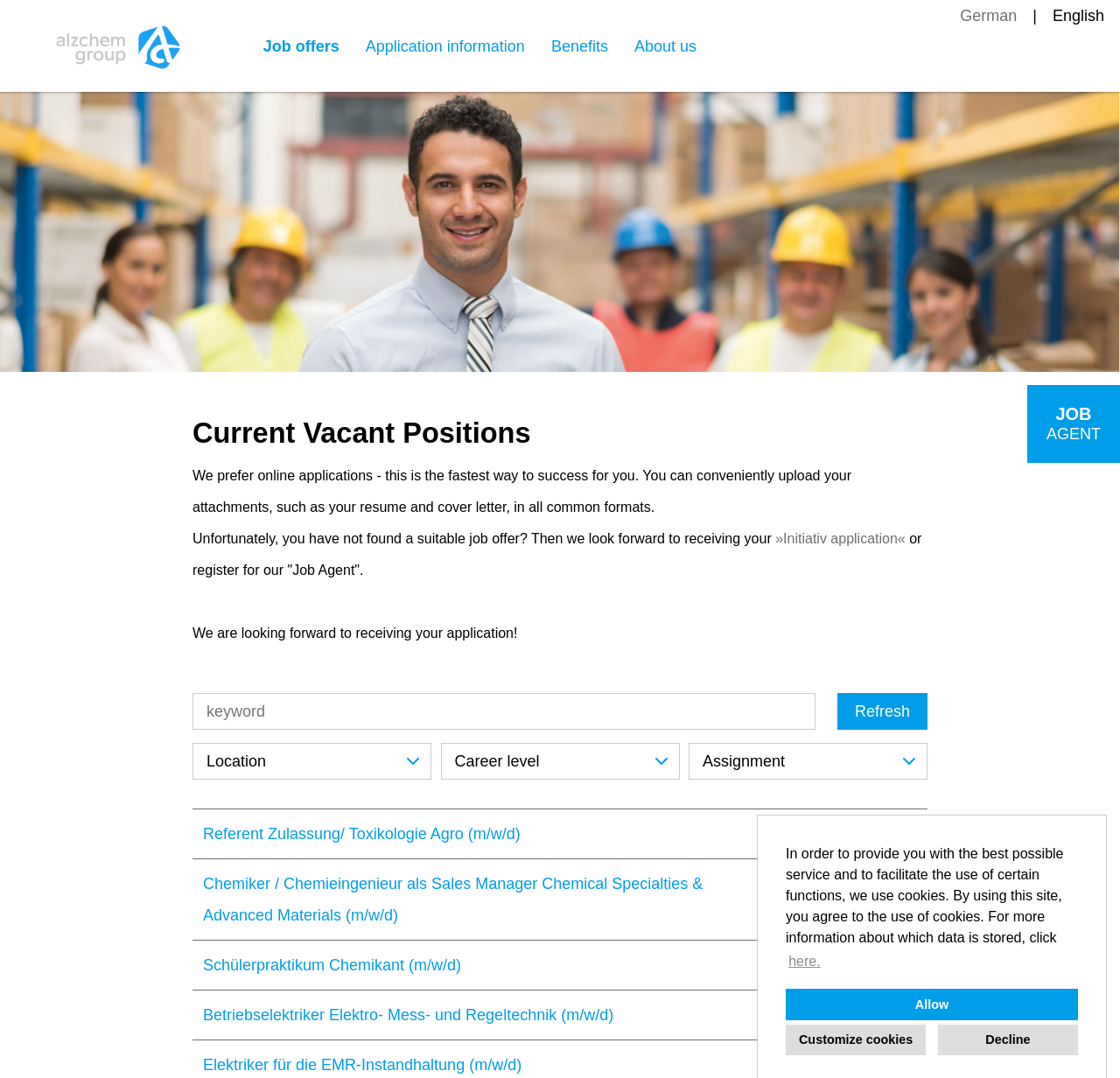Based on the element description: "Copy Link url", identify the bounding box coordinates for this UI element. The coordinates must be four float numbers between 0 and 1, listed as [left, top, right, bottom].

None